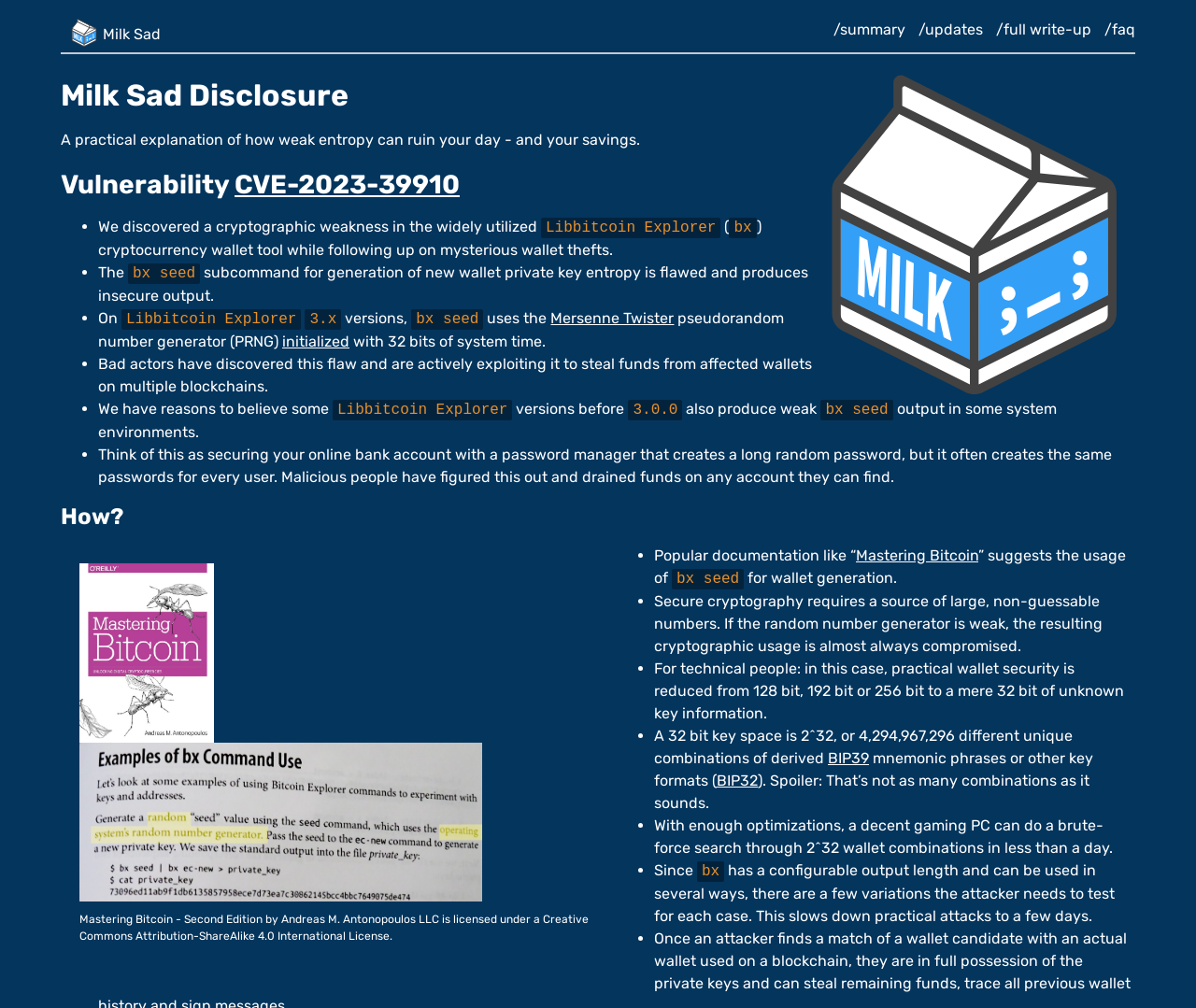What is the vulnerability disclosed on this webpage?
By examining the image, provide a one-word or phrase answer.

CVE-2023-39910